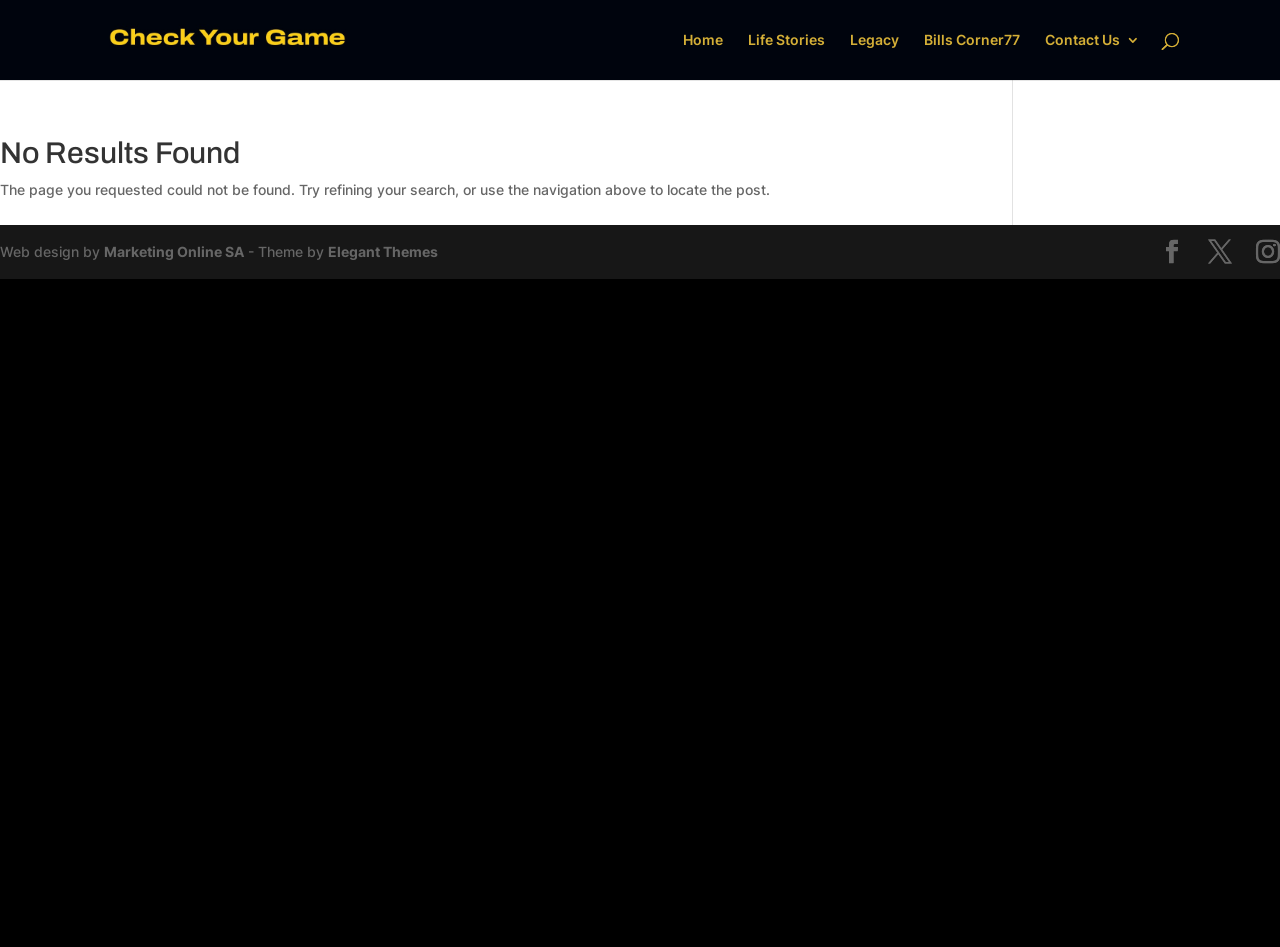Please identify the bounding box coordinates of the area that needs to be clicked to fulfill the following instruction: "Go to Home."

[0.534, 0.035, 0.565, 0.084]